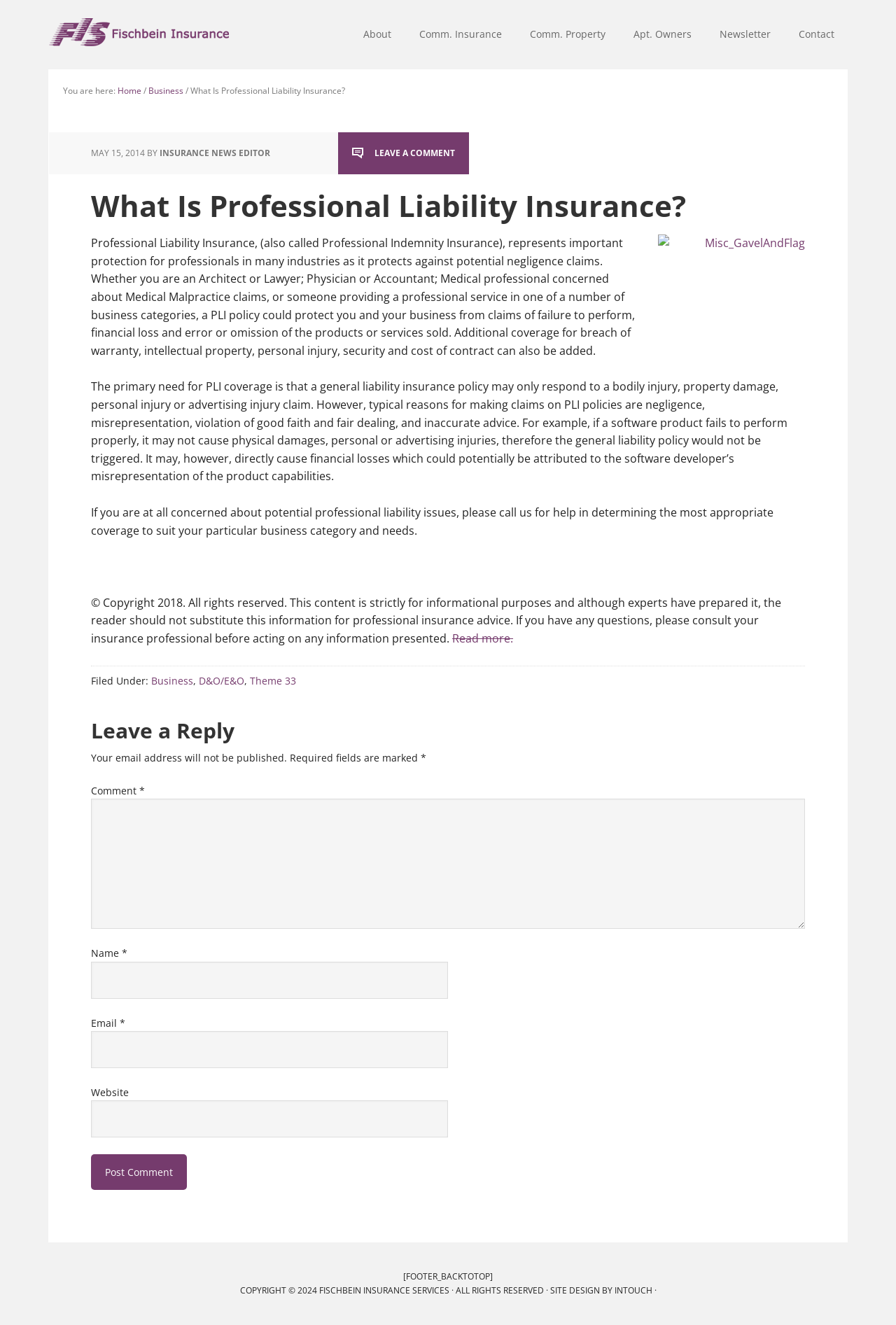Determine the bounding box coordinates for the clickable element to execute this instruction: "Enter a comment in the comment box". Provide the coordinates as four float numbers between 0 and 1, i.e., [left, top, right, bottom].

[0.102, 0.603, 0.898, 0.701]